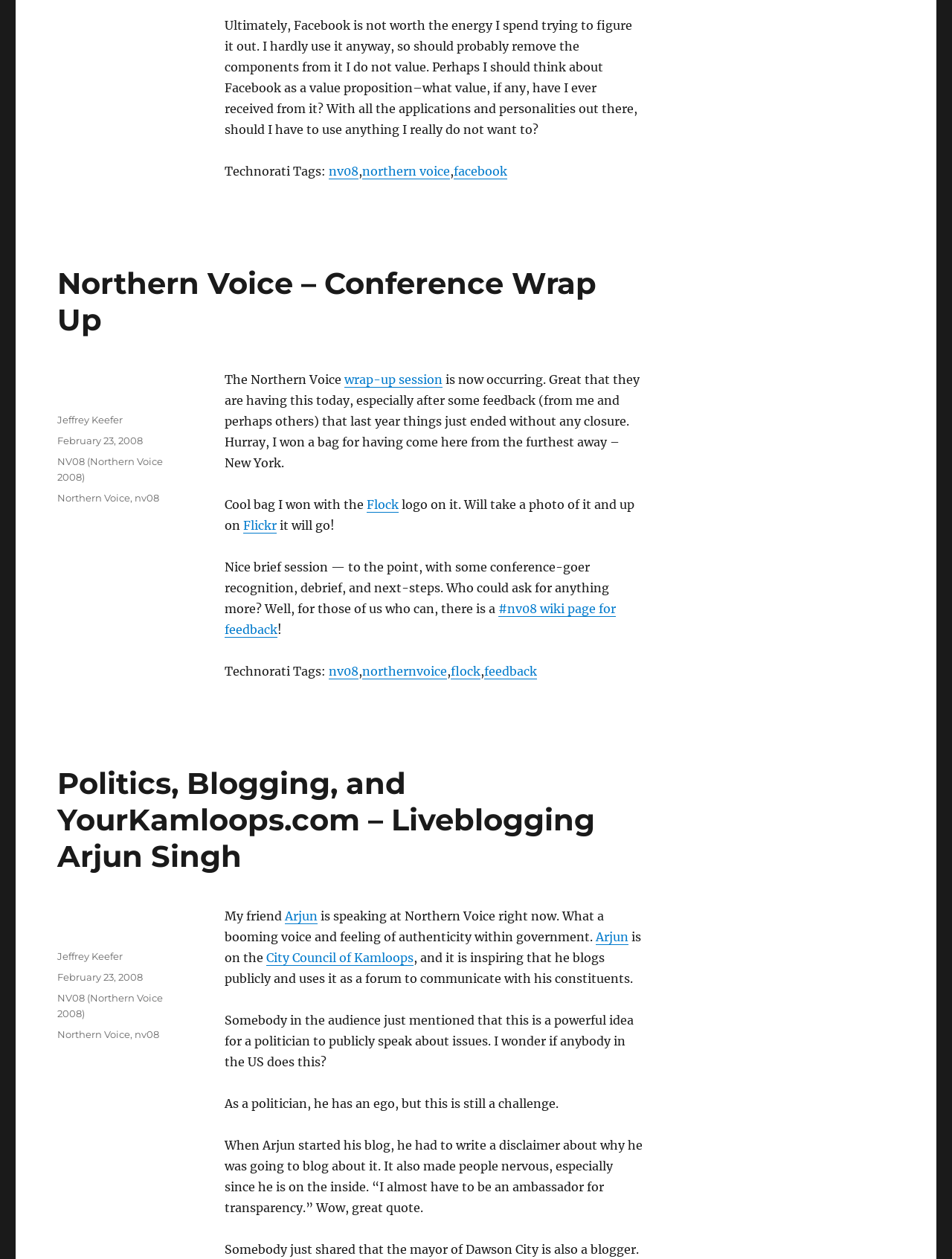How many tags are in the first article?
Provide a short answer using one word or a brief phrase based on the image.

5